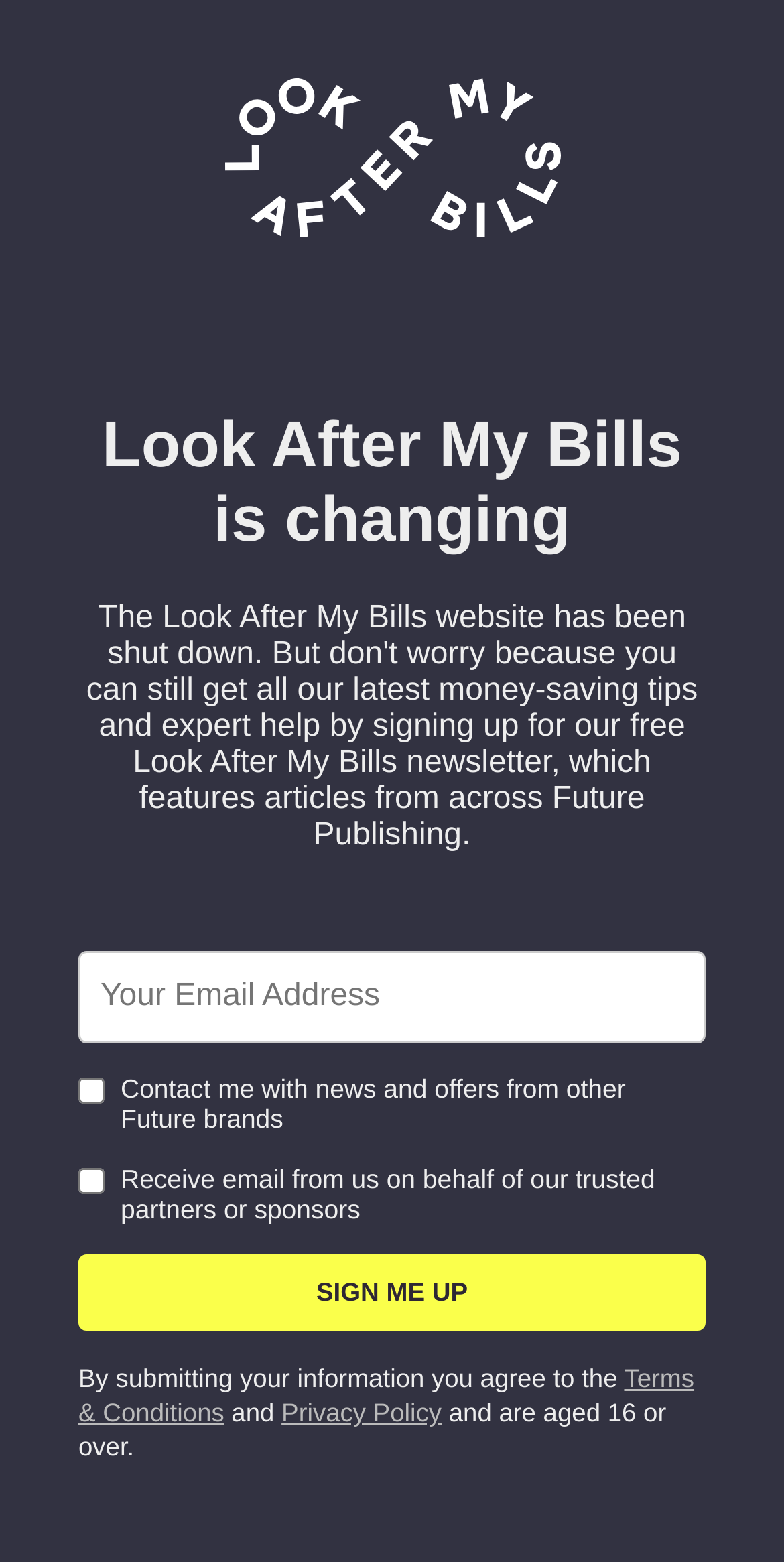What is the age restriction for submitting information? Based on the screenshot, please respond with a single word or phrase.

16 or over